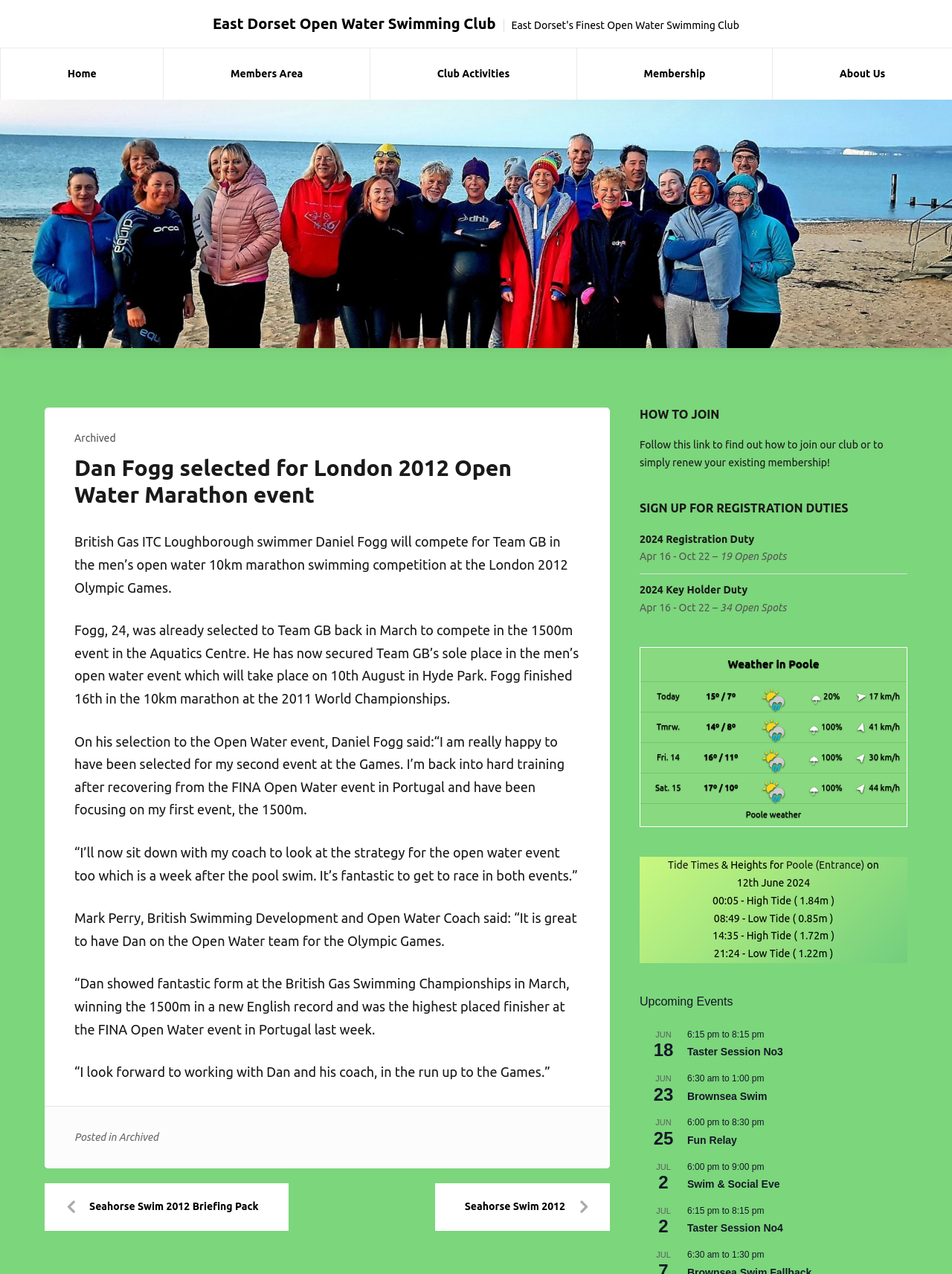Based on the provided description, "EDOWSC Event Calendar", find the bounding box of the corresponding UI element in the screenshot.

[0.412, 0.102, 0.605, 0.142]